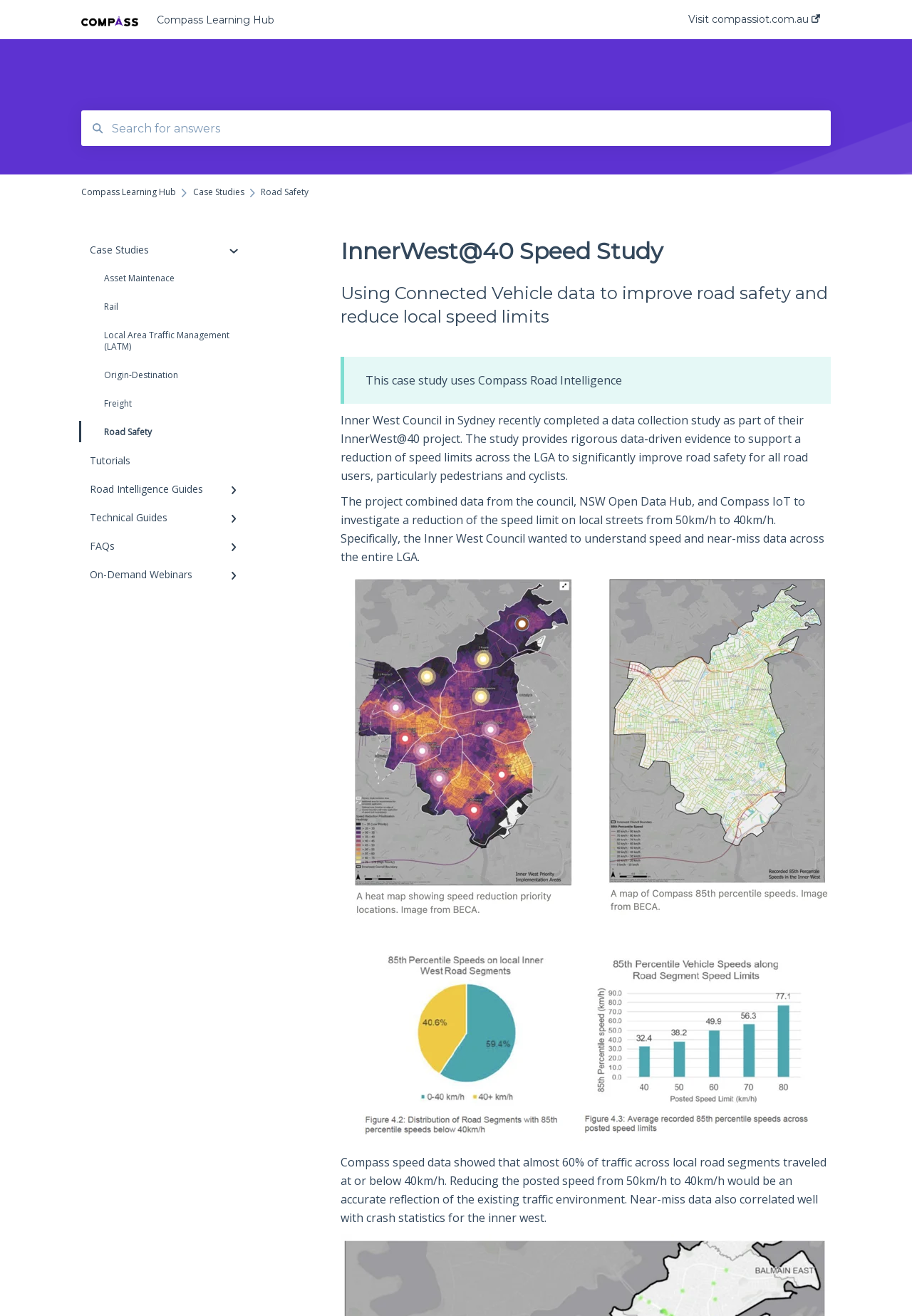Respond to the following query with just one word or a short phrase: 
What percentage of traffic traveled at or below 40km/h?

almost 60%